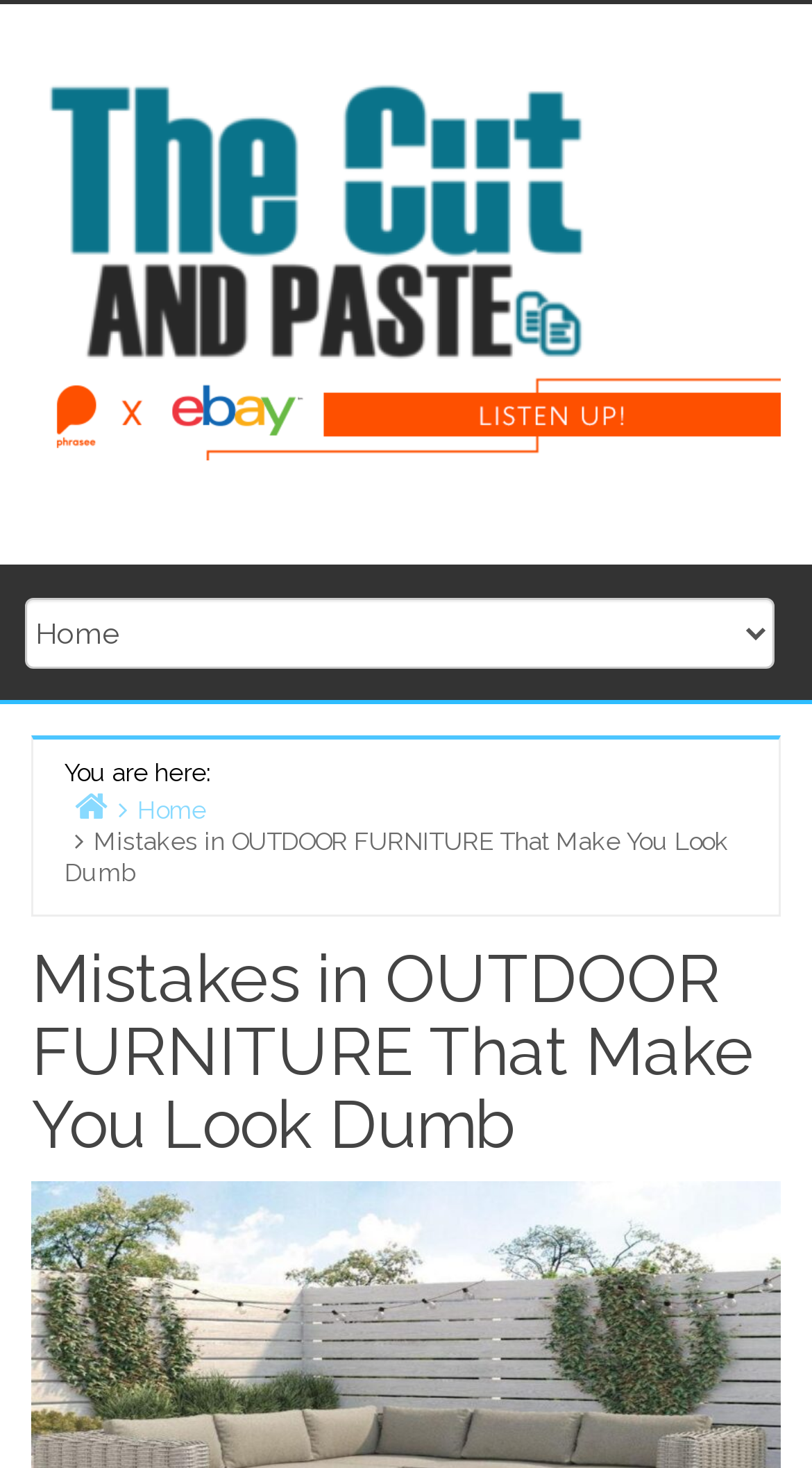Create an elaborate caption for the webpage.

The webpage appears to be an article or blog post discussing mistakes in outdoor furniture. At the top of the page, there is a header section with a logo or icon, "The cut and paste", accompanied by a link with the same text. Below the header, there is a sidebar section that takes up most of the width of the page.

On the left side of the page, there is a primary menu navigation bar with a combobox that allows users to expand or collapse the menu. Below the navigation bar, there is a breadcrumbs section that displays the user's current location, starting with "You are here:" followed by a series of links, including "Home".

The main content of the page is a heading that reads "Mistakes in OUTDOOR FURNITURE That Make You Look Dumb", which is centered near the top of the page. This heading is repeated below, but with a slightly different layout.

There are no images on the page besides the logo or icon in the header section. The overall layout is organized, with clear headings and concise text.